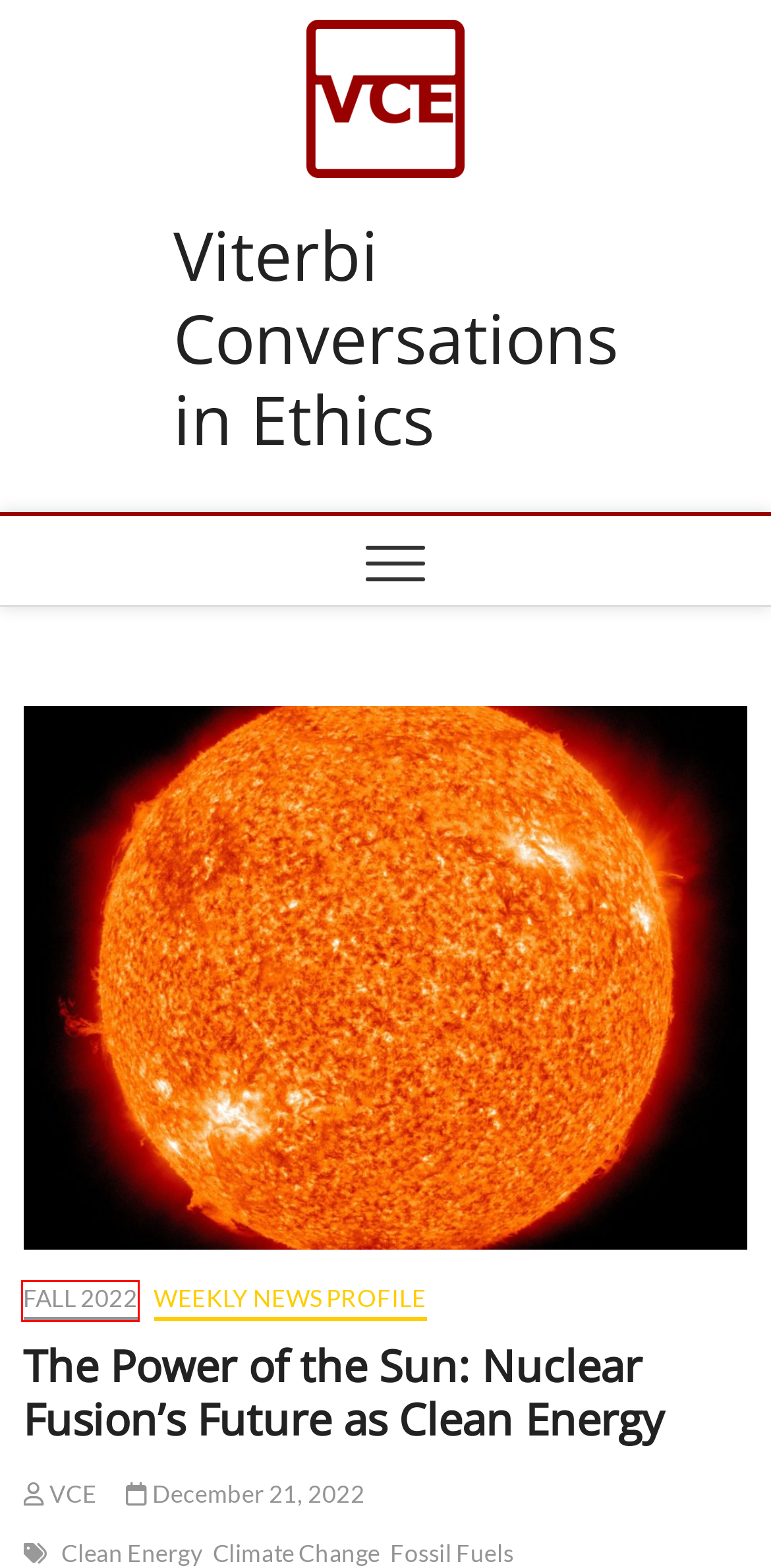Analyze the screenshot of a webpage featuring a red rectangle around an element. Pick the description that best fits the new webpage after interacting with the element inside the red bounding box. Here are the candidates:
A. Environment Archives - Viterbi Conversations in Ethics
B. Autonomous Vehicles - Viterbi Conversations in Ethics
C. VCE, Author at Viterbi Conversations in Ethics
D. NASA Archives - Viterbi Conversations in Ethics
E. Fall 2022 Archives - Viterbi Conversations in Ethics
F. Weekly News Profile Archives - Viterbi Conversations in Ethics
G. Welcome to VCE - Viterbi Conversations in Ethics
H. Genetic Engineering Archives - Viterbi Conversations in Ethics

E